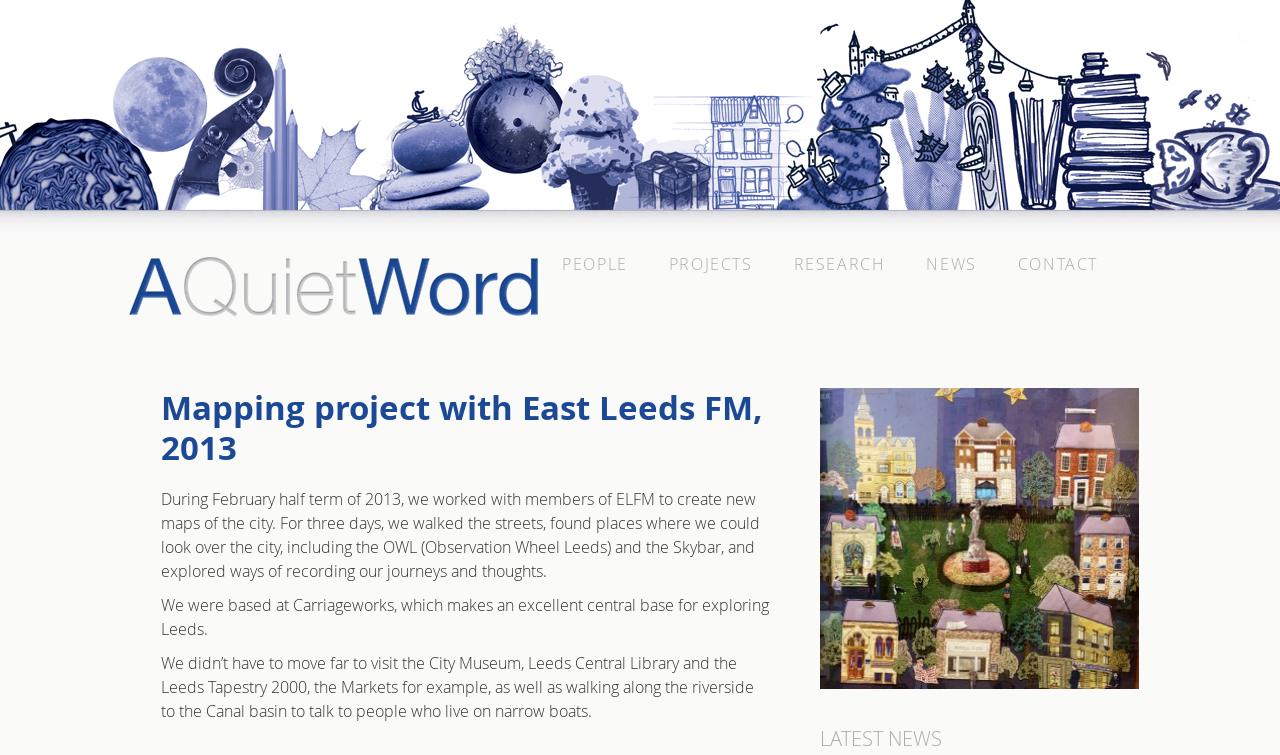Please provide the main heading of the webpage content.

Mapping project with East Leeds FM, 2013